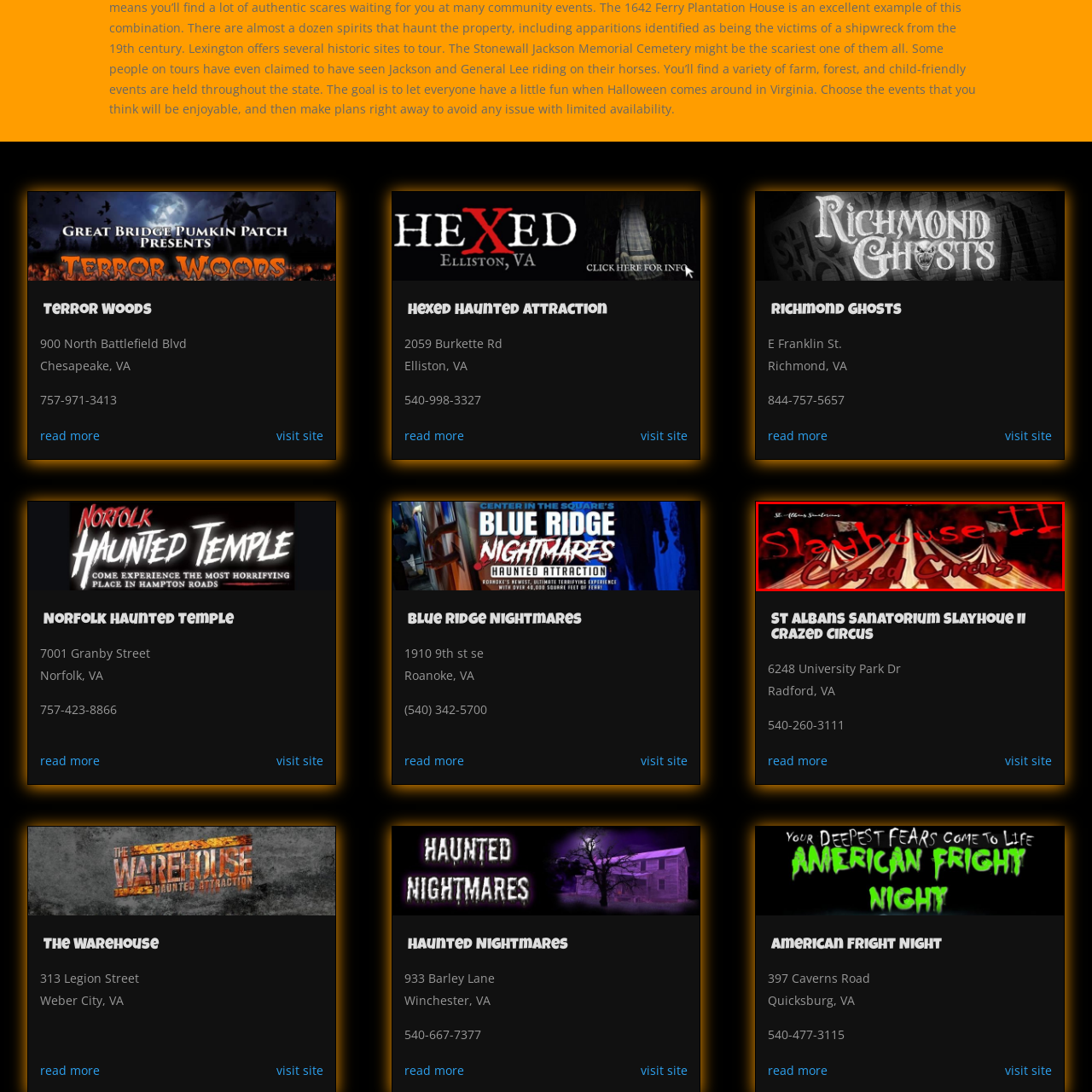What is the location of the haunted attraction?
Carefully look at the image inside the red bounding box and answer the question in a detailed manner using the visual details present.

The location of the haunted attraction is mentioned in the caption as 6248 University Park Drive, Radford, VA, which is the address of St. Albans Sanatorium where the attraction is located.